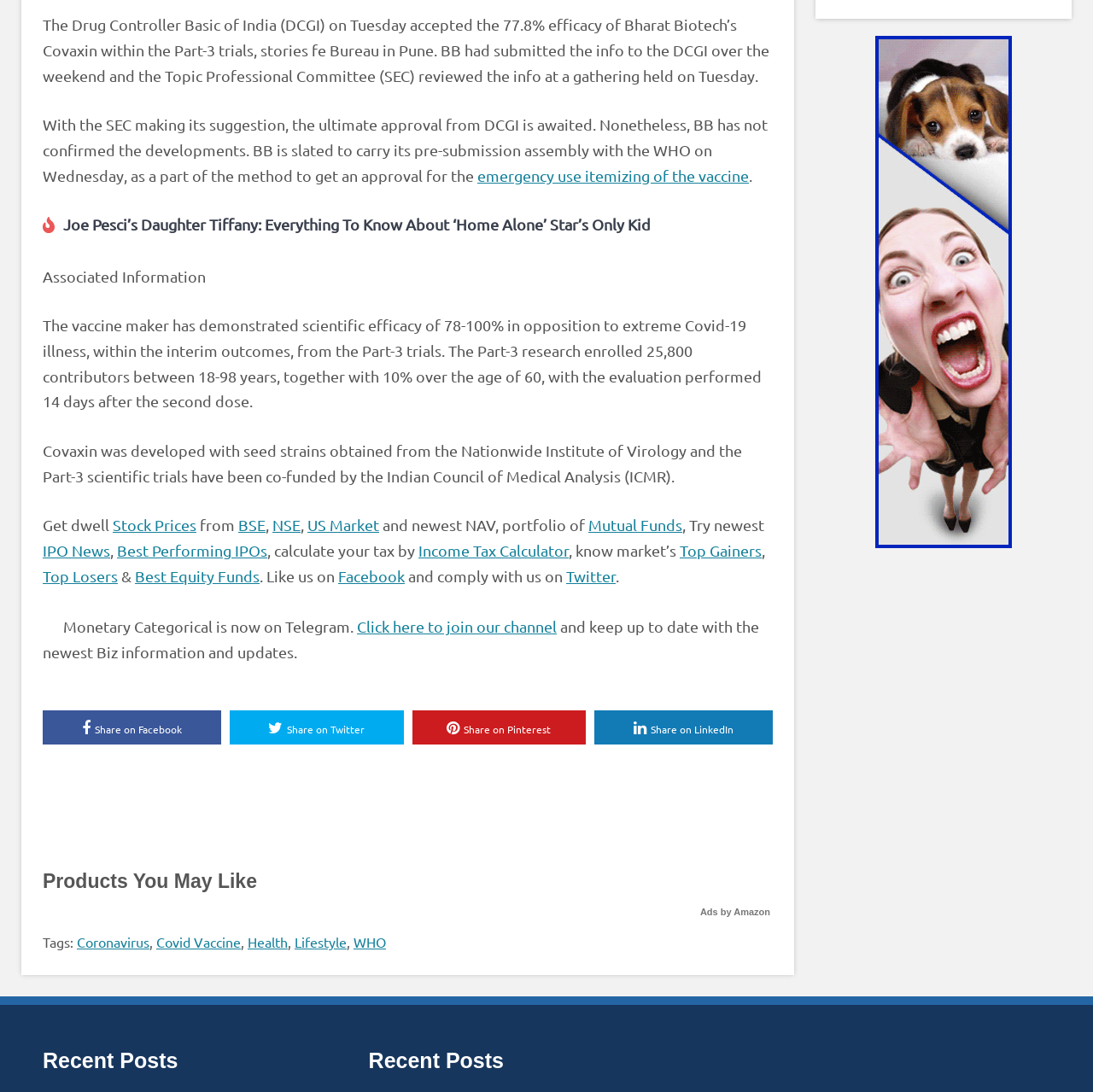What is the topic of the news article?
Observe the image and answer the question with a one-word or short phrase response.

Covaxin vaccine